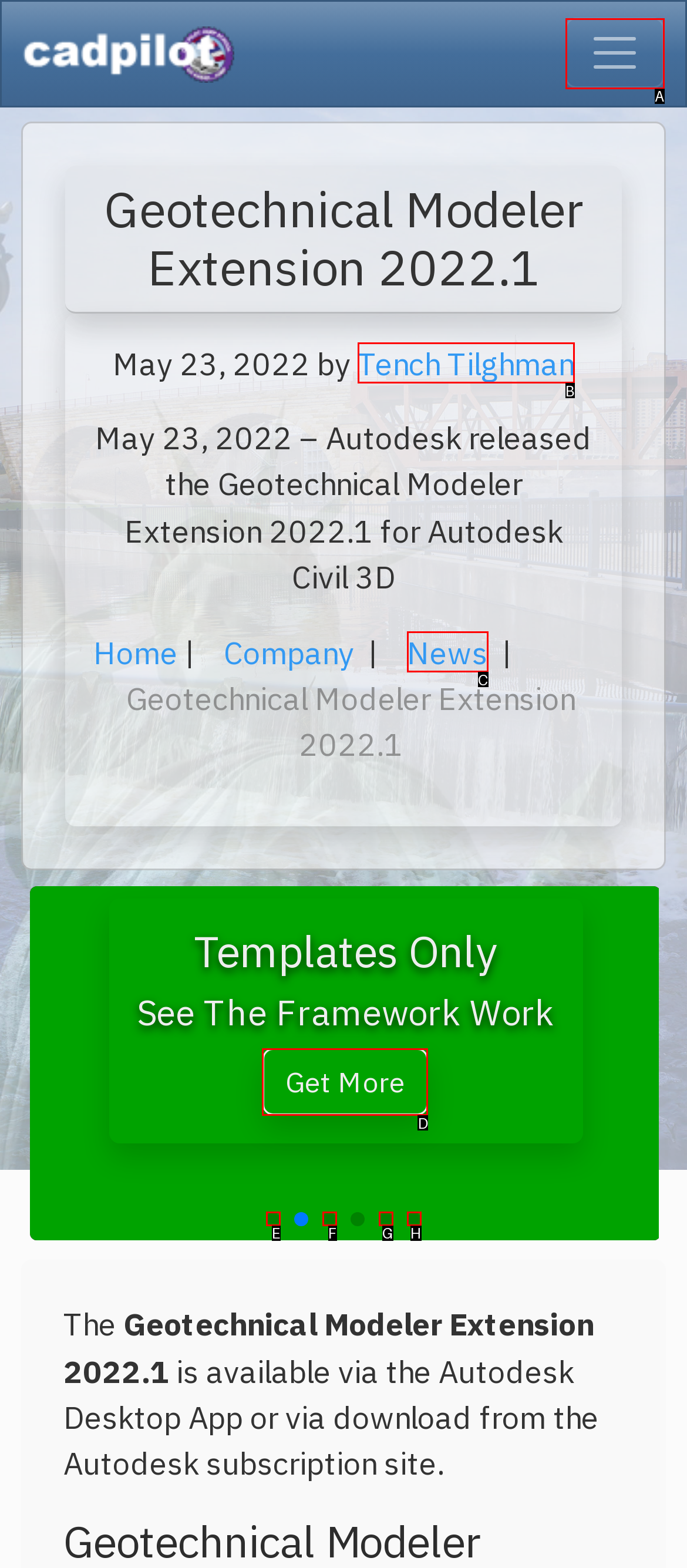From the given choices, determine which HTML element aligns with the description: parent_node: cadpilot logo aria-label="Toggle navigation" Respond with the letter of the appropriate option.

A